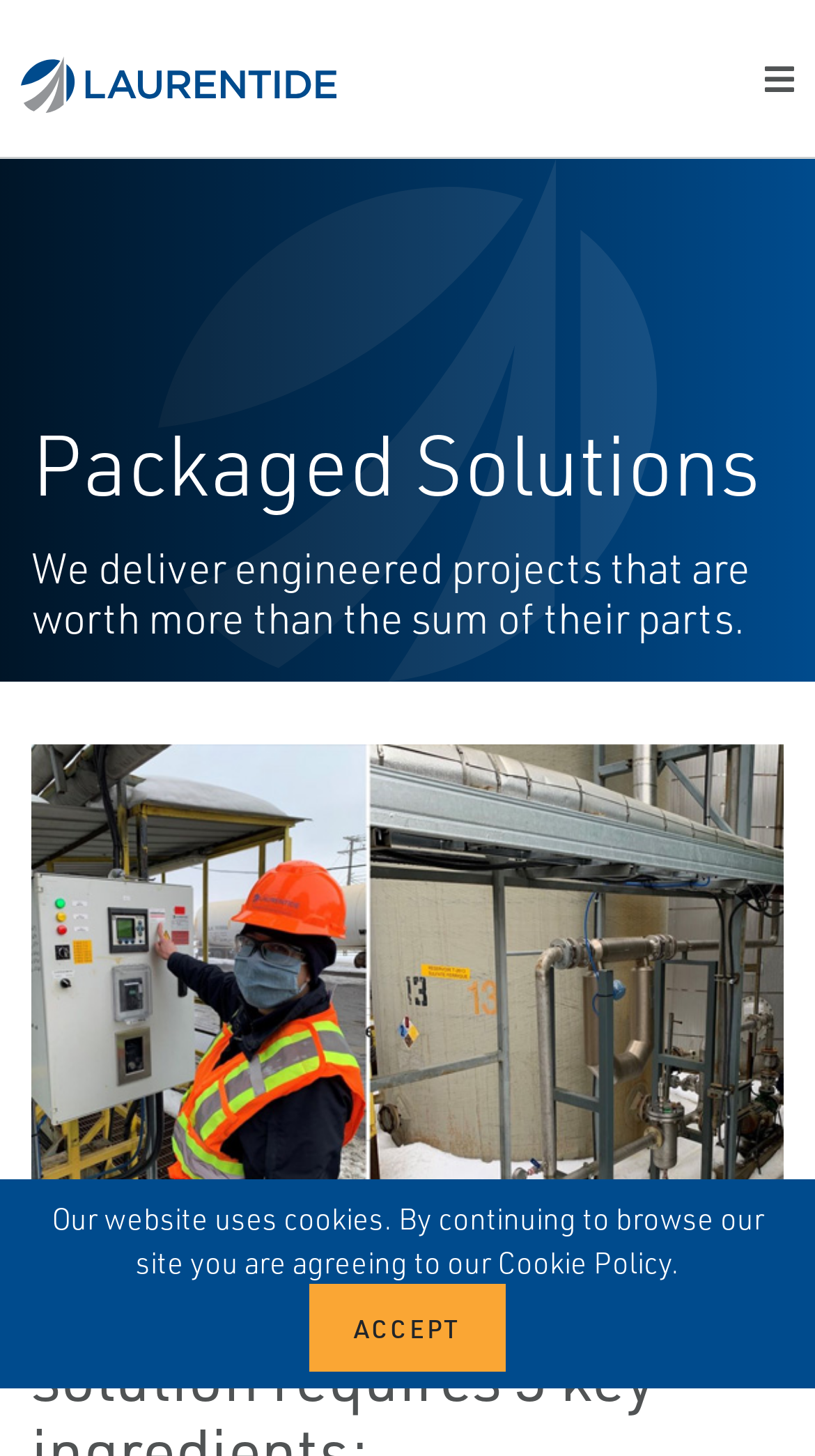What is the name of the company in the navigation bar?
Respond to the question with a well-detailed and thorough answer.

By examining the navigation bar, I found a link with an image that has the text 'Laurentide Controls', which suggests that it is the name of the company.